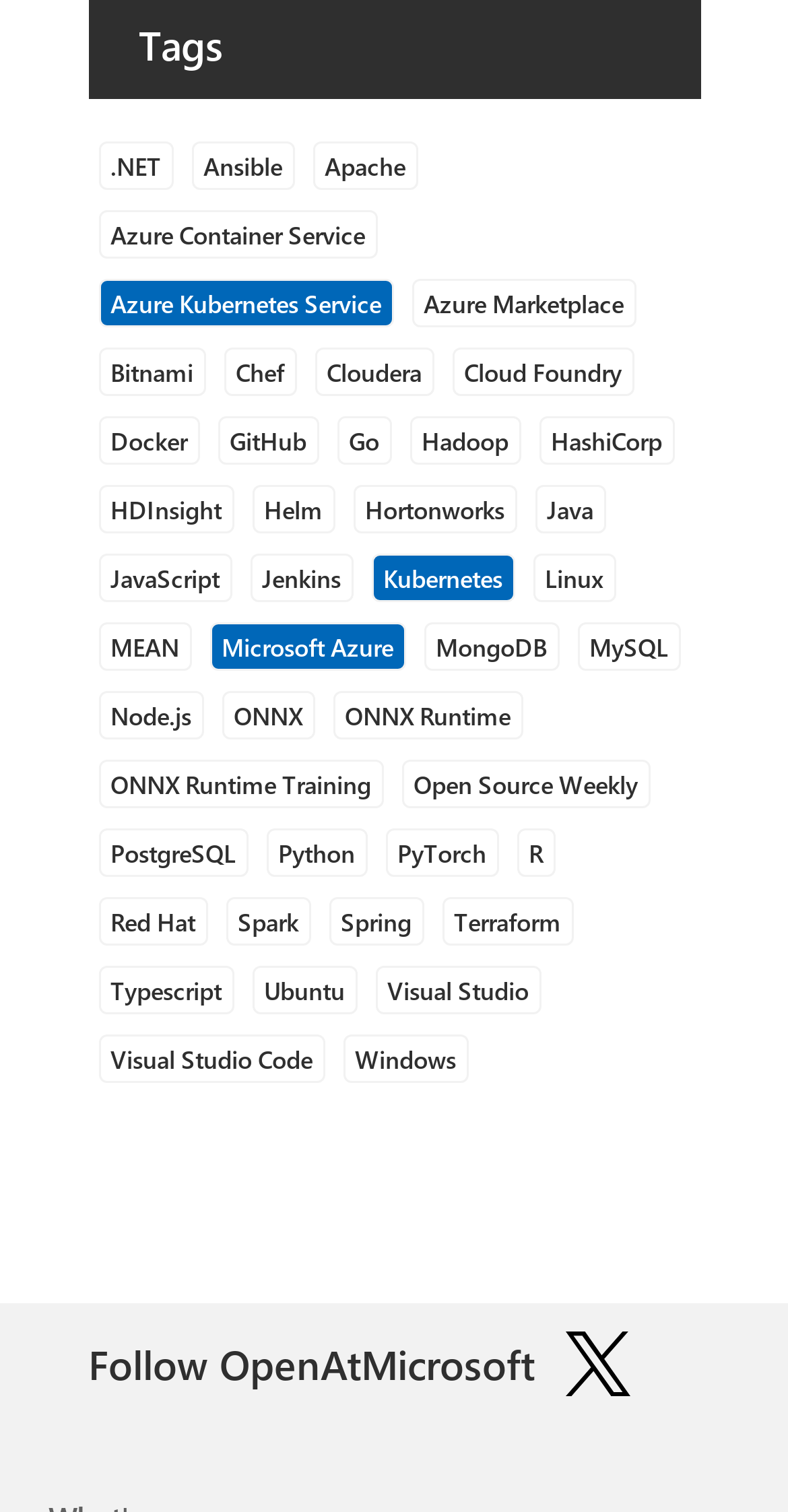What is the purpose of the 'More from Microsoft' section?
Please answer the question as detailed as possible.

The 'More from Microsoft' section appears to provide additional resources or information from Microsoft, as indicated by the heading 'Follow OpenAtMicrosoft' and the link 'Follow us on Twitter'.